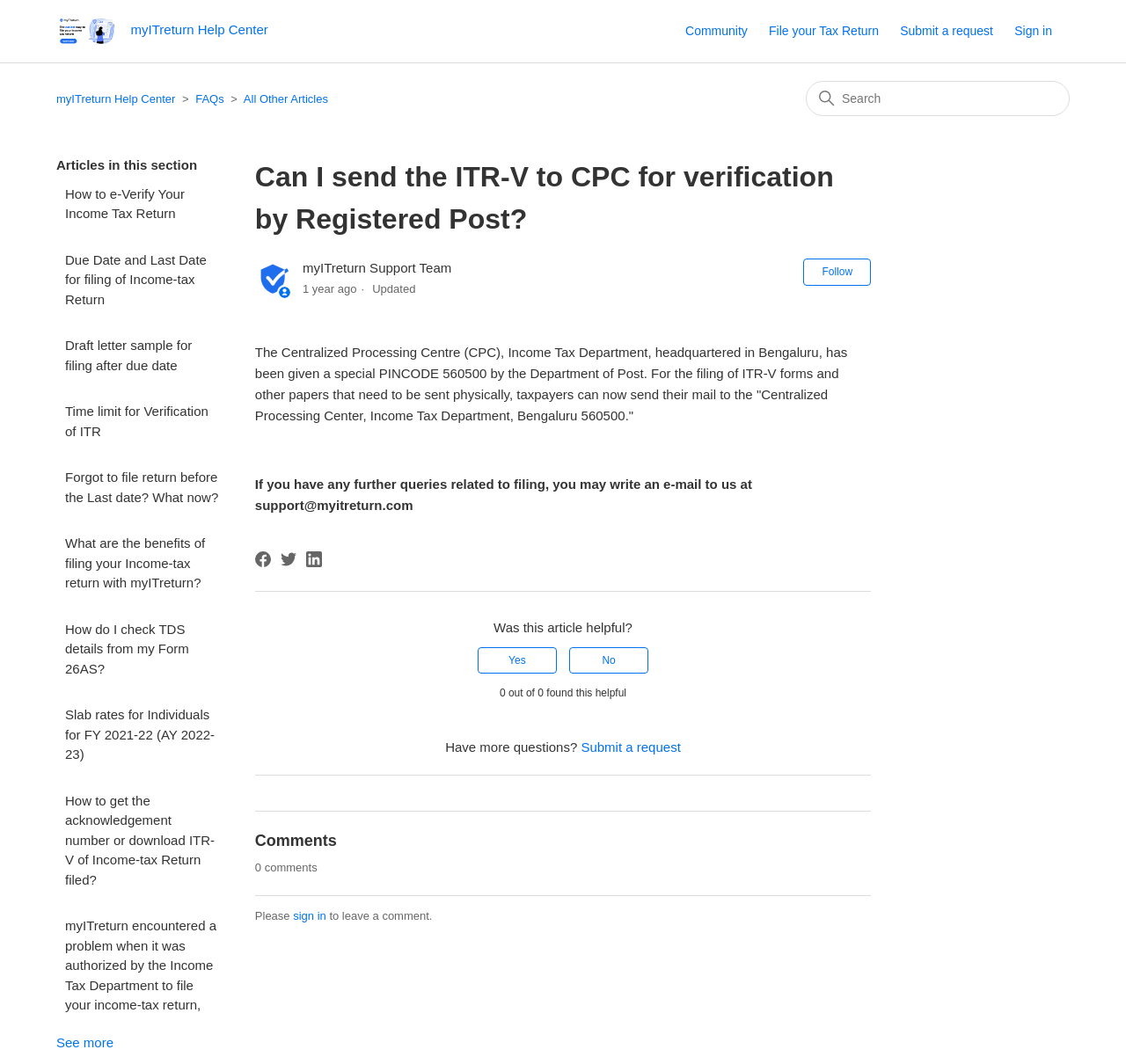Pinpoint the bounding box coordinates of the area that should be clicked to complete the following instruction: "Click on the 'Sign in' button". The coordinates must be given as four float numbers between 0 and 1, i.e., [left, top, right, bottom].

[0.901, 0.021, 0.95, 0.038]